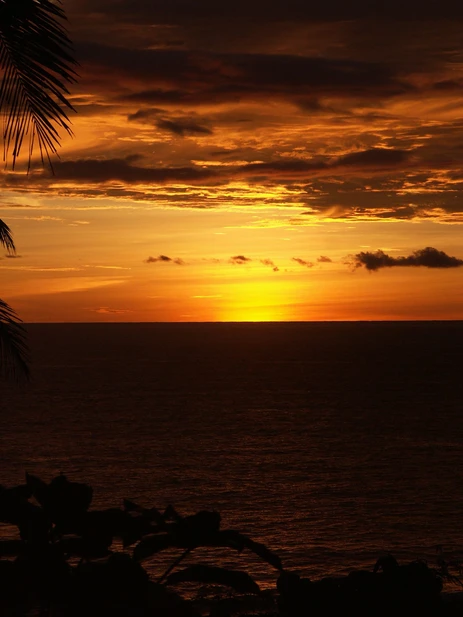What frames the image in the foreground?
Carefully analyze the image and provide a detailed answer to the question.

The caption states that 'silhouettes of leaves and foliage frame the image', indicating that these natural elements are positioned in the foreground of the image, creating a frame-like effect.